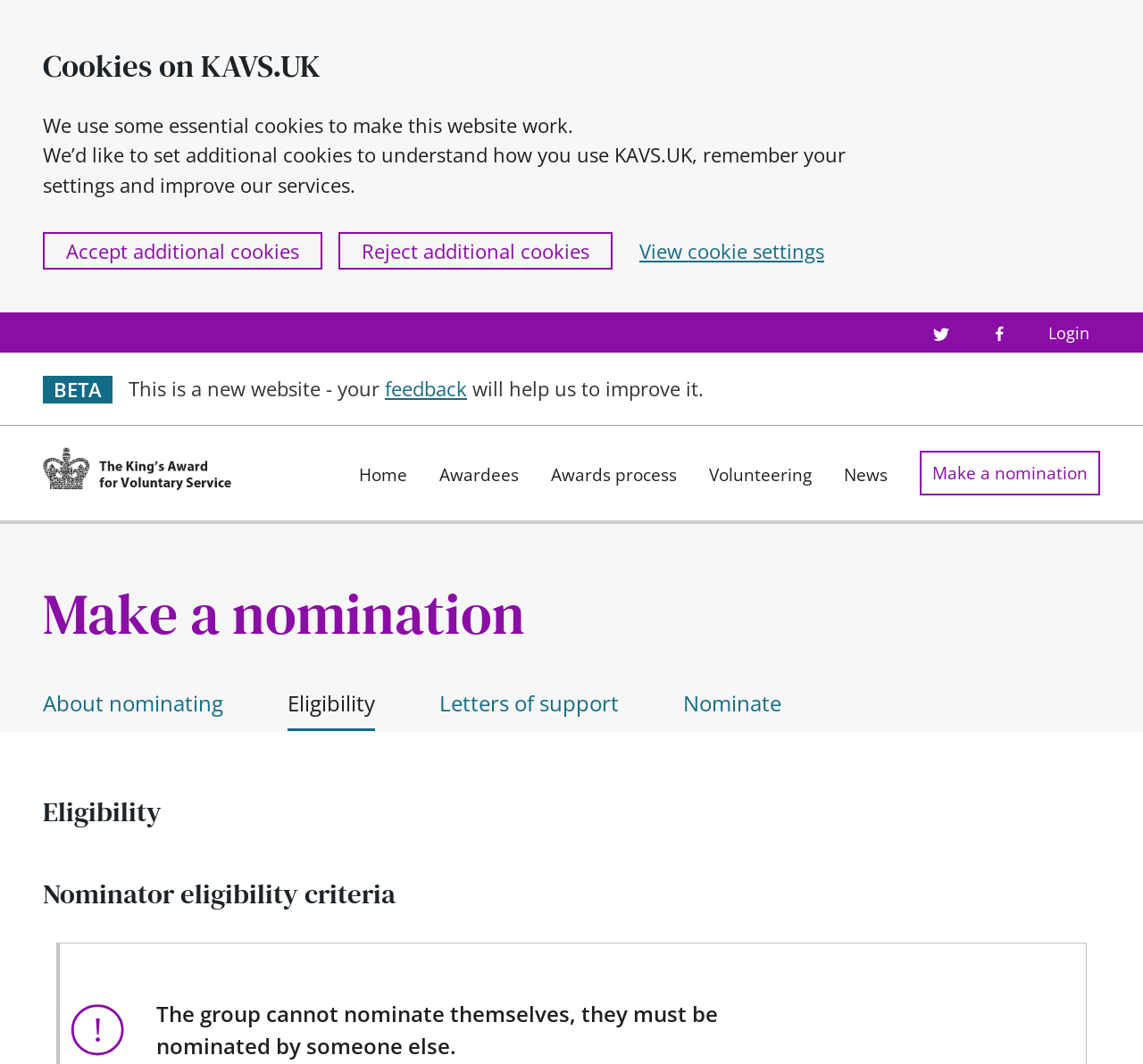Indicate the bounding box coordinates of the clickable region to achieve the following instruction: "Make a nomination."

[0.805, 0.424, 0.962, 0.465]